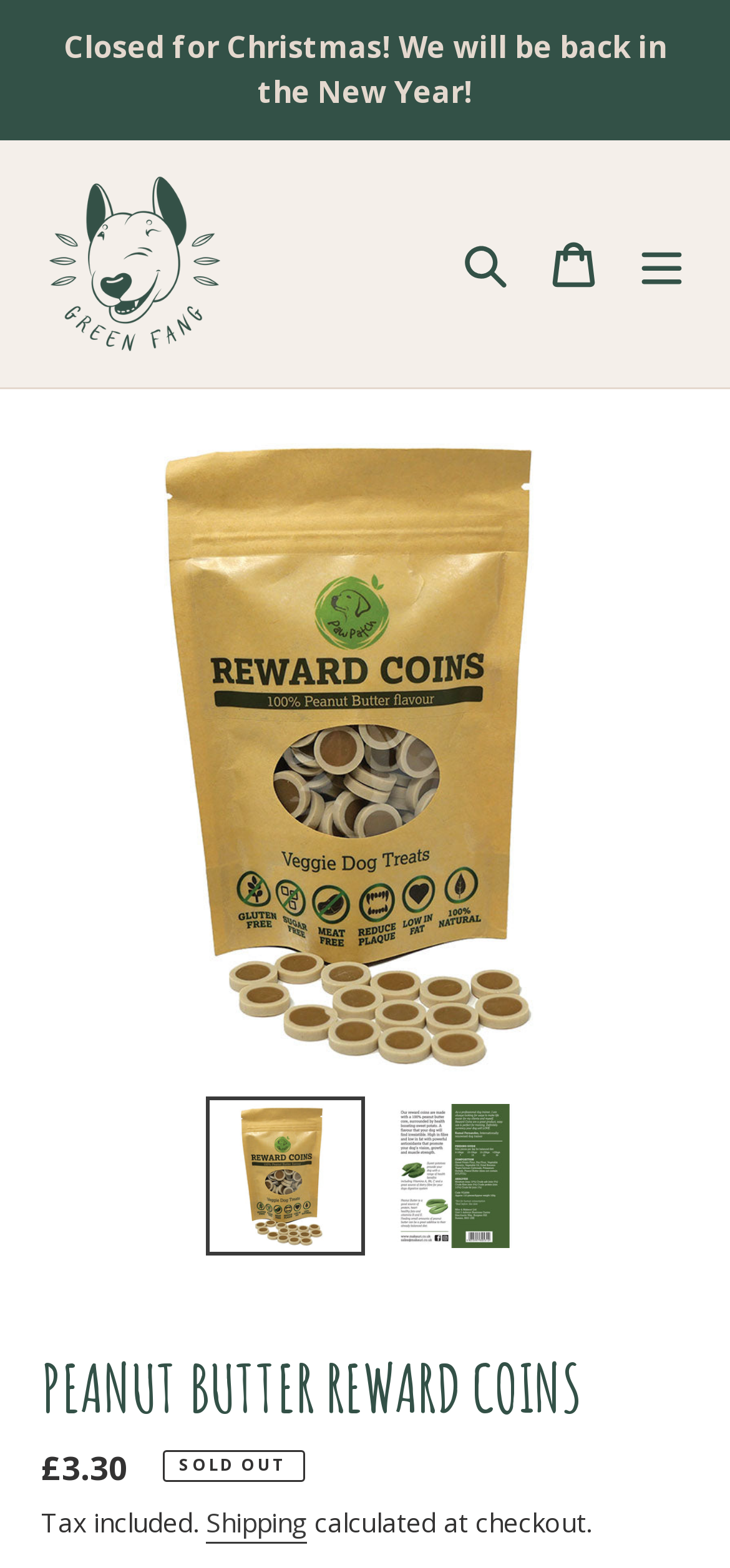Is the search button located on the left side of the webpage?
Provide a comprehensive and detailed answer to the question.

The search button is located on the top-right side of the webpage, with a bounding box coordinate of [0.605, 0.141, 0.726, 0.195], which indicates its position.